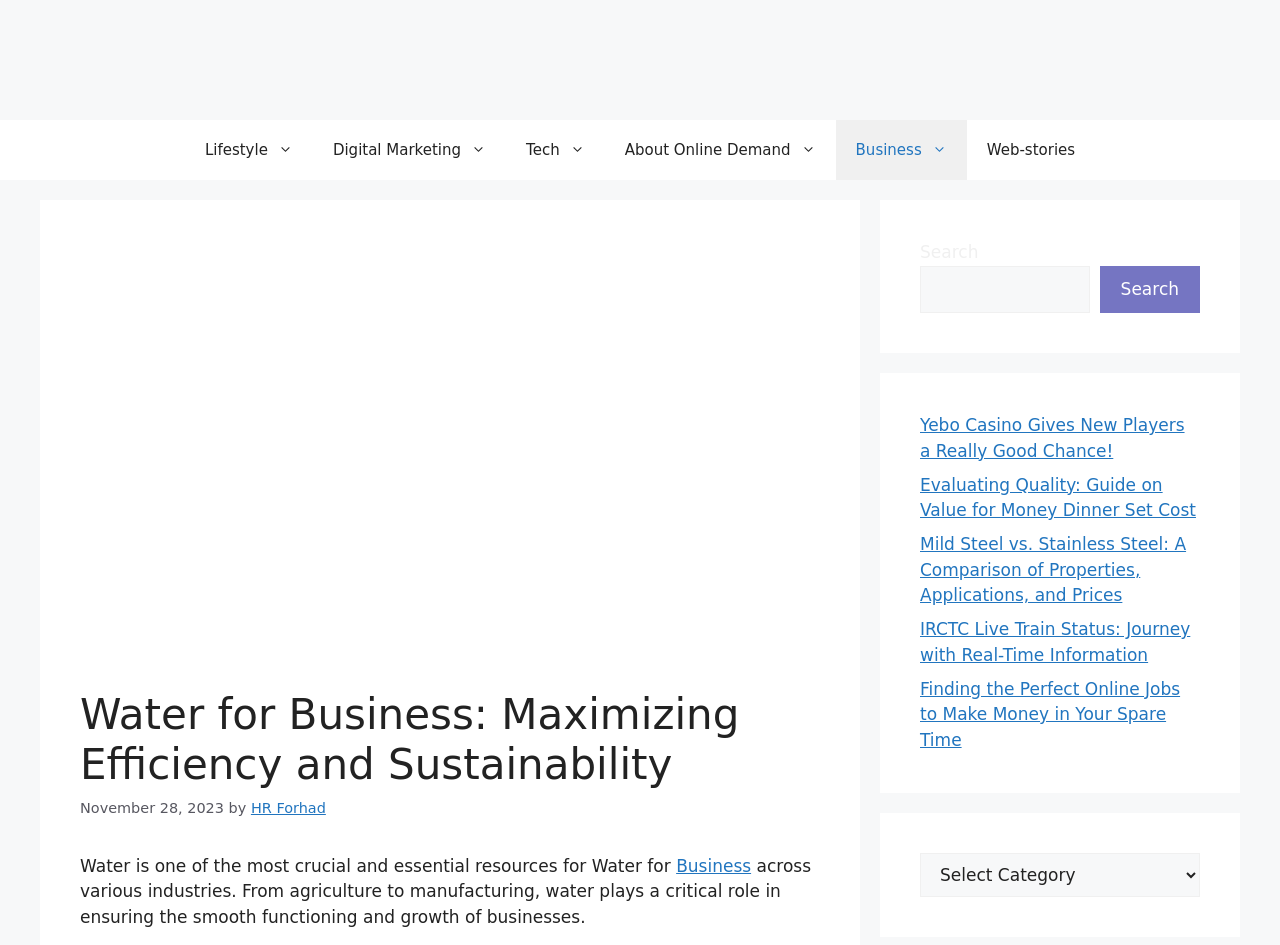For the given element description Tech, determine the bounding box coordinates of the UI element. The coordinates should follow the format (top-left x, top-left y, bottom-right x, bottom-right y) and be within the range of 0 to 1.

[0.395, 0.127, 0.472, 0.19]